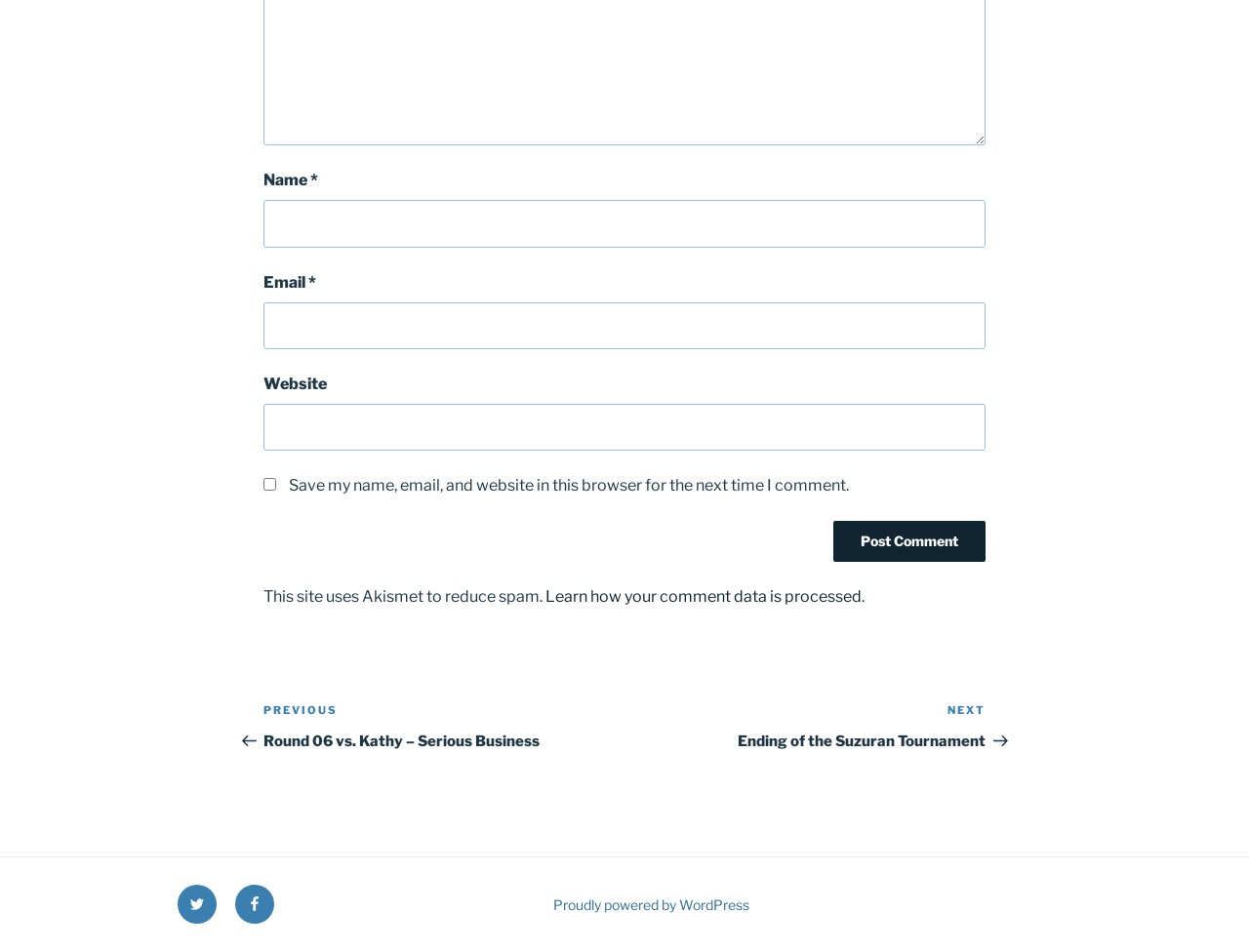What is the name of the platform powering the website?
Using the visual information, answer the question in a single word or phrase.

WordPress